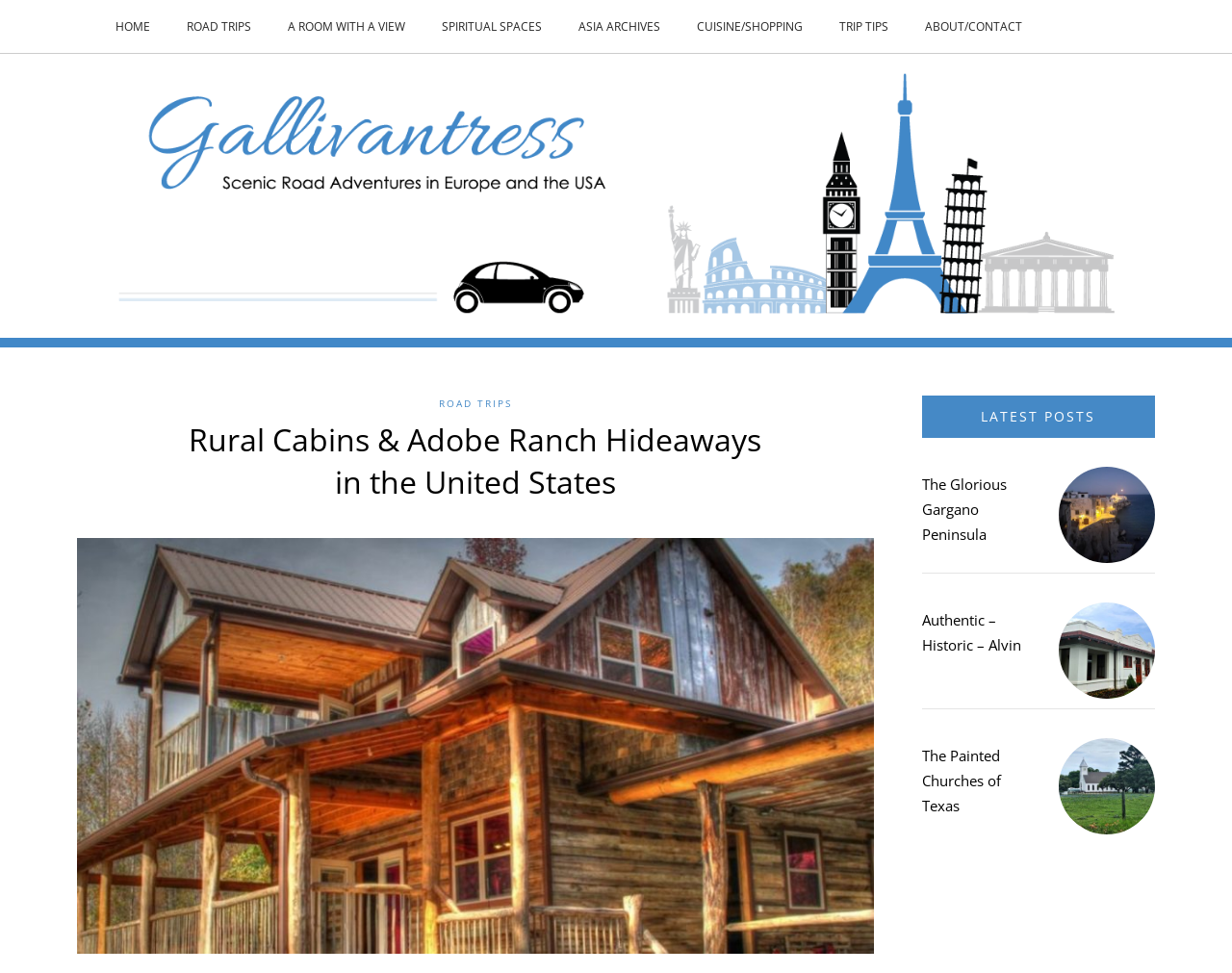Identify and generate the primary title of the webpage.

Rural Cabins & Adobe Ranch Hideaways in the United States